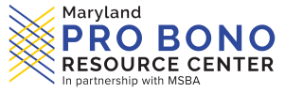Please provide a comprehensive answer to the question based on the screenshot: What pattern is formed by the yellow lines?

The yellow lines overlaying the blue text form an intersecting pattern, adding a dynamic touch to the logo of the Maryland Pro Bono Resource Center.